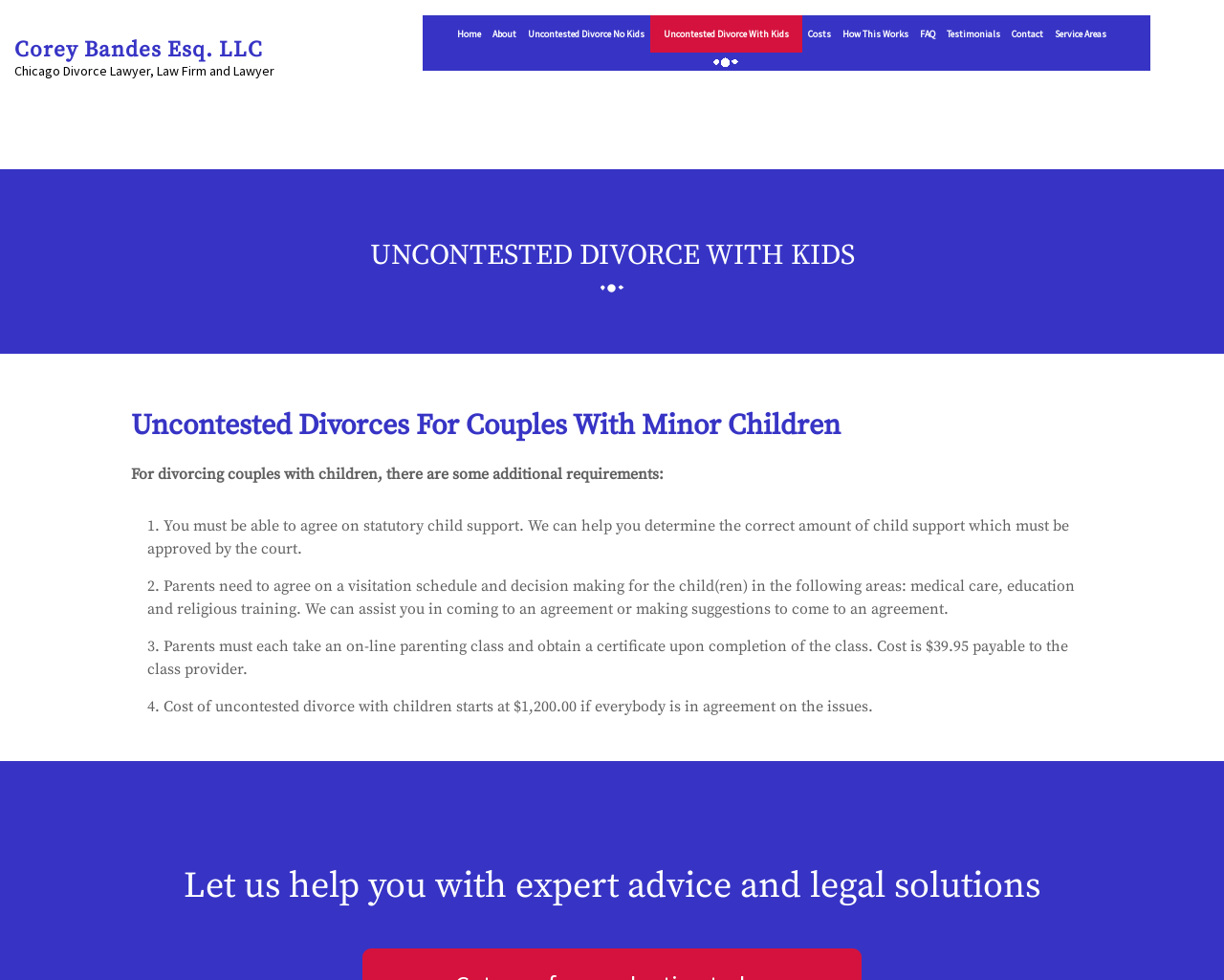Present a detailed account of what is displayed on the webpage.

The webpage is about Corey Bandes Esq. LLC, a law firm that specializes in uncontested divorces, particularly for couples with minor children. At the top left corner, there is a link to the law firm's homepage, followed by a brief description of the law firm as a "Chicago Divorce Lawyer, Law Firm and Lawyer". 

Below this, there is a navigation menu with links to various pages, including "Home", "About", "Uncontested Divorce No Kids", "Uncontested Divorce With Kids", "Costs", "How This Works", "FAQ", "Testimonials", "Contact", and "Service Areas". These links are aligned horizontally and take up the top portion of the page.

The main content of the page is divided into sections. The first section has a heading "UNCONTESTED DIVORCE WITH KIDS" and a subheading "Uncontested Divorces For Couples With Minor Children". Below this, there is a paragraph of text explaining the additional requirements for divorcing couples with children, including agreeing on statutory child support, visitation schedules, and decision-making for the child.

The next section lists four specific requirements for an uncontested divorce with children, including determining child support, agreeing on a visitation schedule, taking an online parenting class, and the cost of the divorce process. Each requirement is numbered and explained in a separate paragraph.

At the bottom of the page, there is a heading "Let us help you with expert advice and legal solutions", which appears to be a call to action or a summary of the law firm's services.